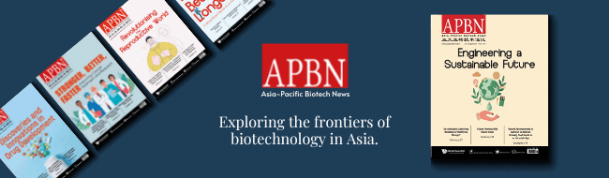Generate a complete and detailed caption for the image.

The image showcases the logo of Asia-Pacific Biotech News (APBN), prominently featuring the acronym "APBN" in a bold red box, symbolizing its identity as a leading publication in the biotech field. Surrounding the logo, a collection of past cover designs illustrates the diversity of topics covered, each representing innovative advancements and insights in biotechnology within the Asia-Pacific region. Centered below the logo, the tagline "Exploring the frontiers of biotechnology in Asia" emphasizes the publication's mission to highlight cutting-edge research and developments in the industry. The backdrop is a deep blue, providing a striking contrast to the bold colors of the logo and covers, creating an inviting and professional visual appeal.